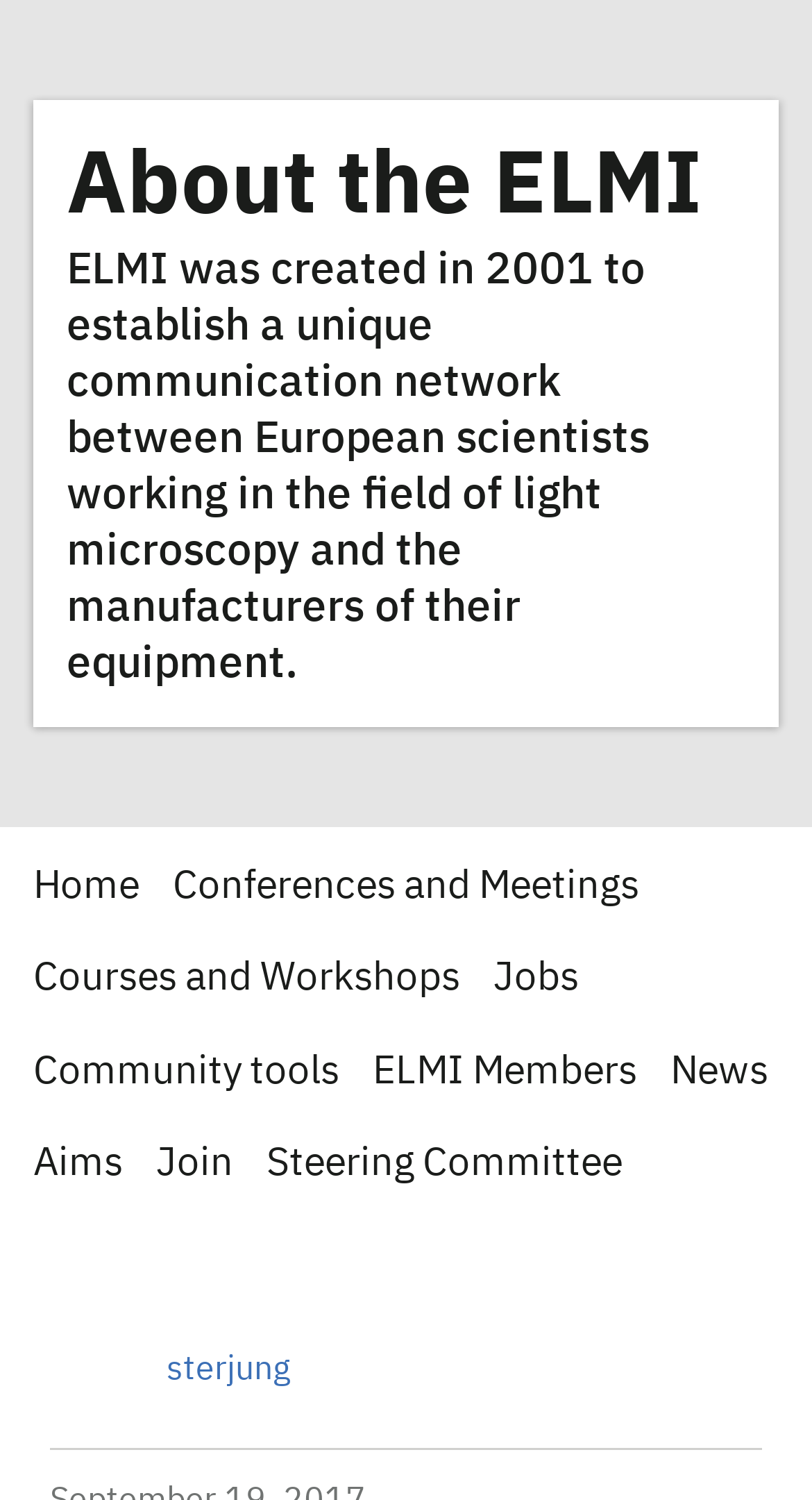Using the information in the image, give a comprehensive answer to the question: 
What is the purpose of ELMI?

Based on the static text on the webpage, it is mentioned that 'ELMI was created in 2001 to establish a unique communication network between European scientists working in the field of light microscopy and the manufacturers of their equipment.' This indicates that the primary purpose of ELMI is to establish a communication network between scientists and manufacturers in the field of light microscopy.